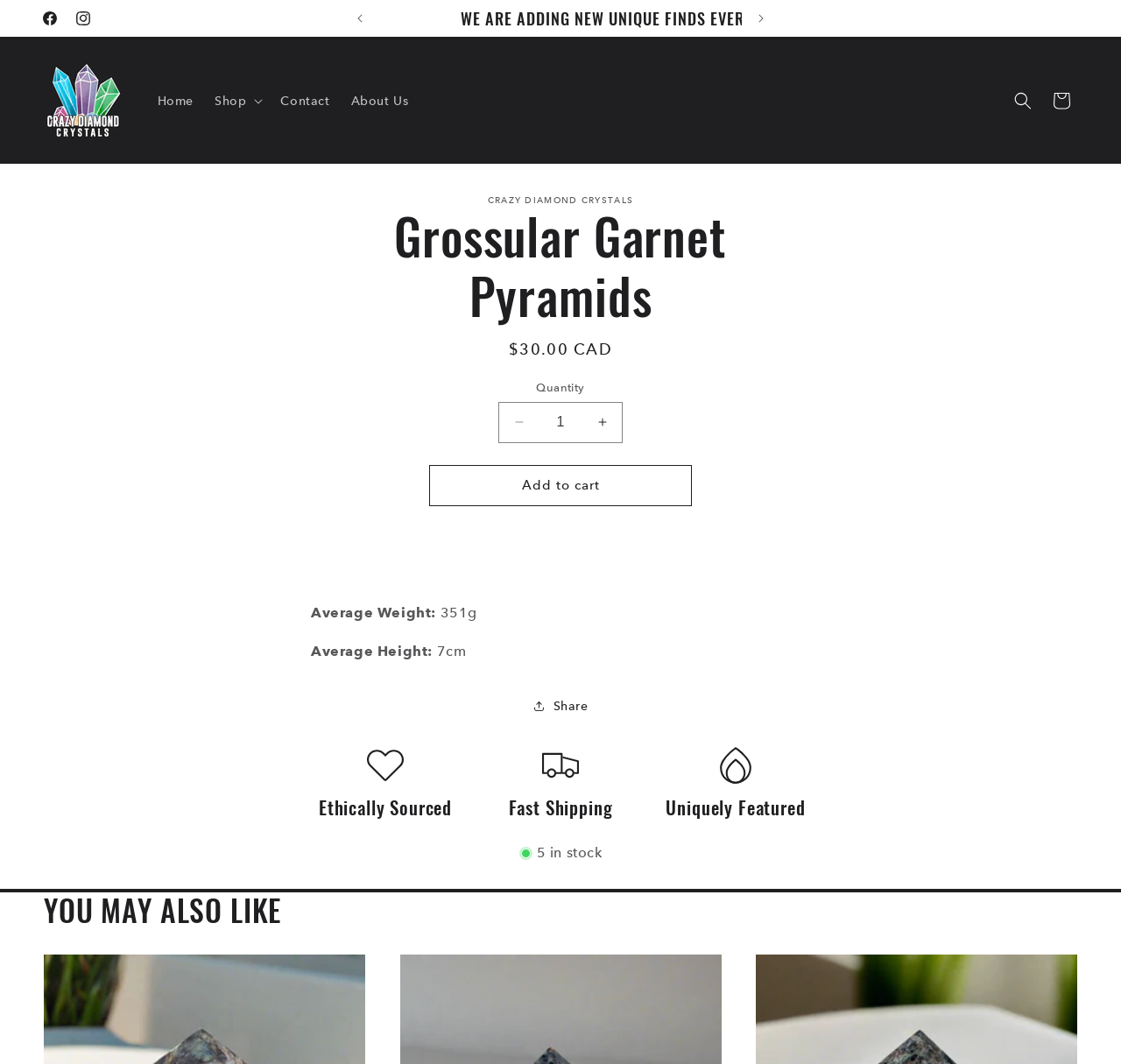Locate the bounding box coordinates of the element that needs to be clicked to carry out the instruction: "Search for products". The coordinates should be given as four float numbers ranging from 0 to 1, i.e., [left, top, right, bottom].

[0.895, 0.076, 0.93, 0.112]